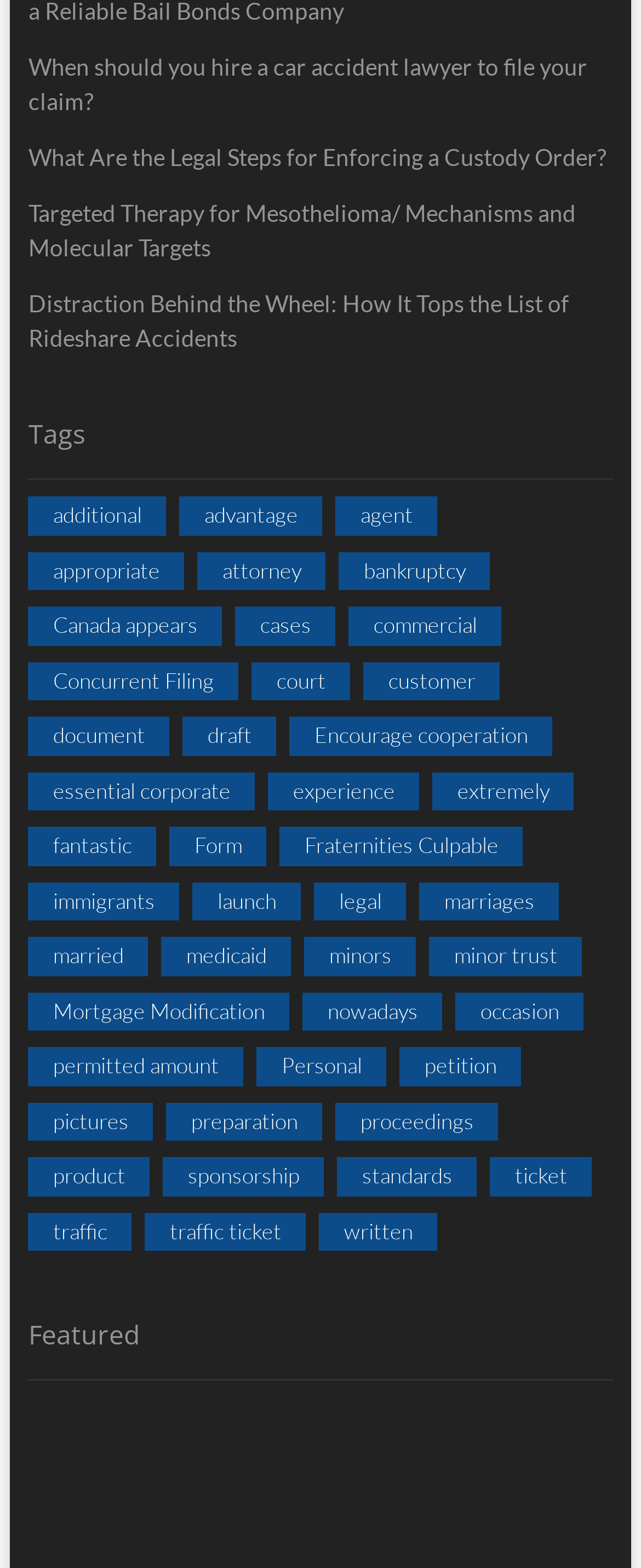Please provide a detailed answer to the question below by examining the image:
How many links are there in the complementary section?

I looked at the complementary section, and there are three links: 'additional', 'advantage', and 'agent'.